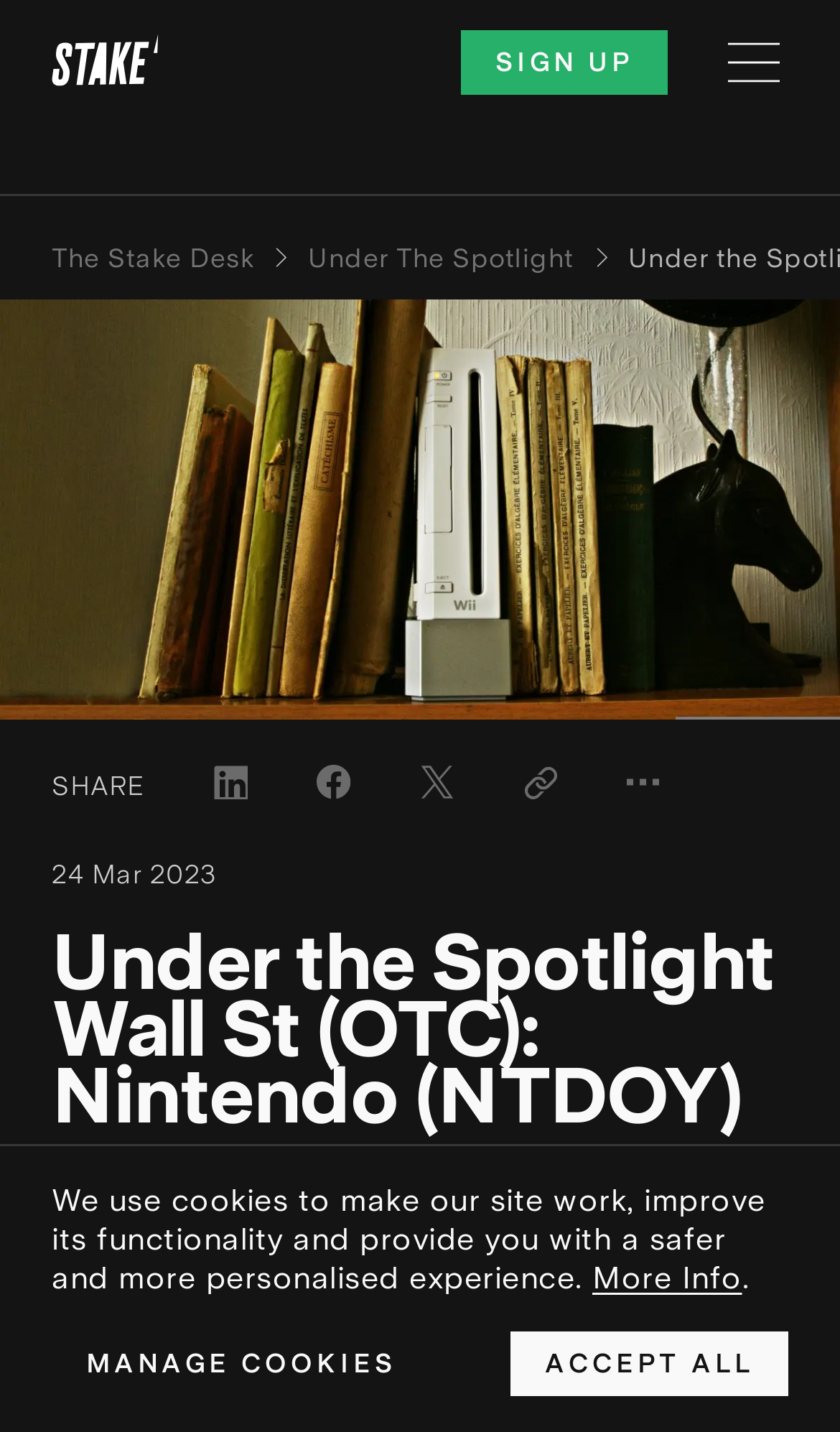Please study the image and answer the question comprehensively:
What is the purpose of the 'SHARE' button?

The 'SHARE' button is likely used to share the article on social media platforms or via a link, as it is accompanied by buttons for LinkedIn, Facebook, Twitter, and more sharing options.